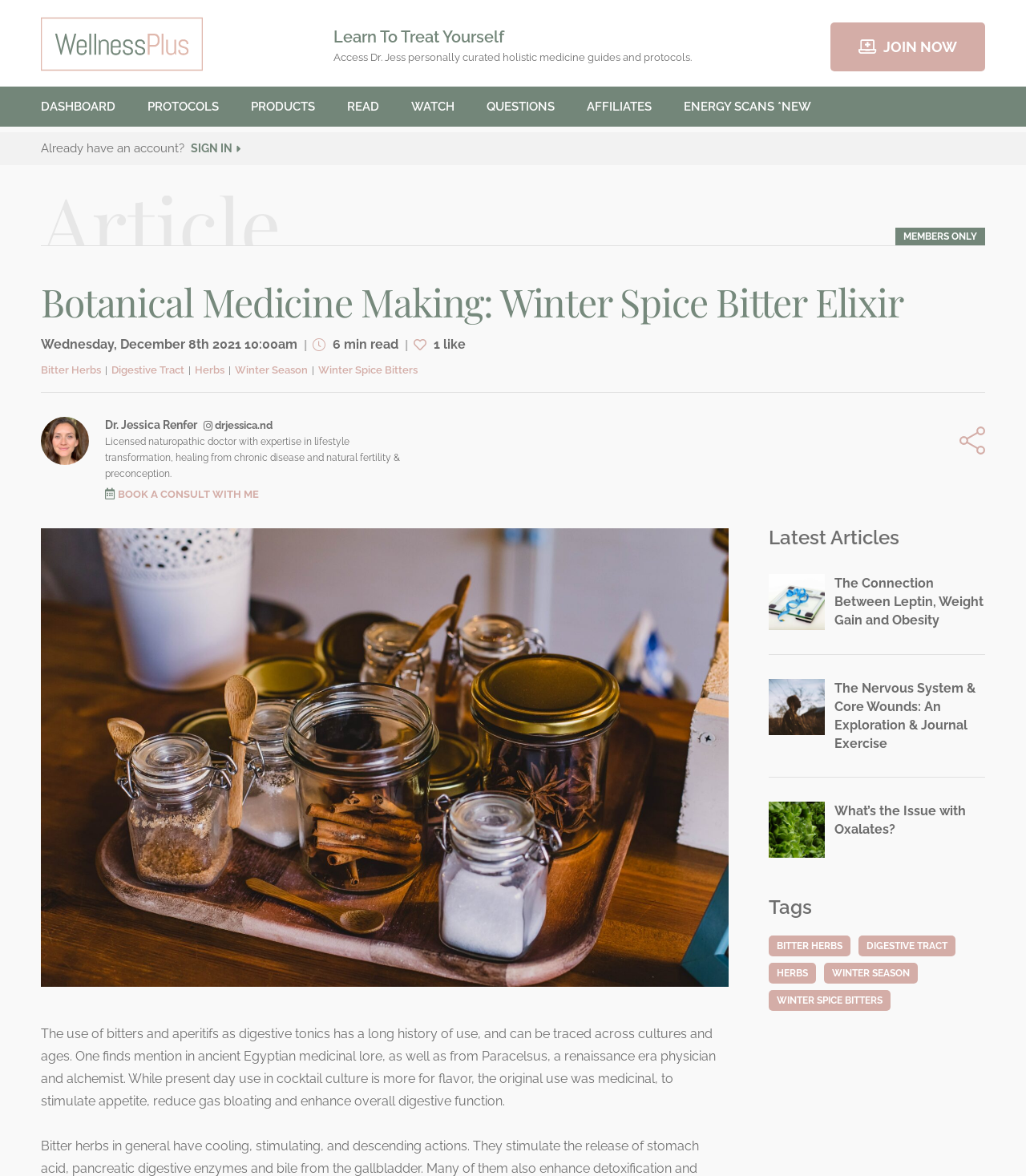Locate the coordinates of the bounding box for the clickable region that fulfills this instruction: "Click on JOIN NOW".

[0.809, 0.019, 0.96, 0.061]